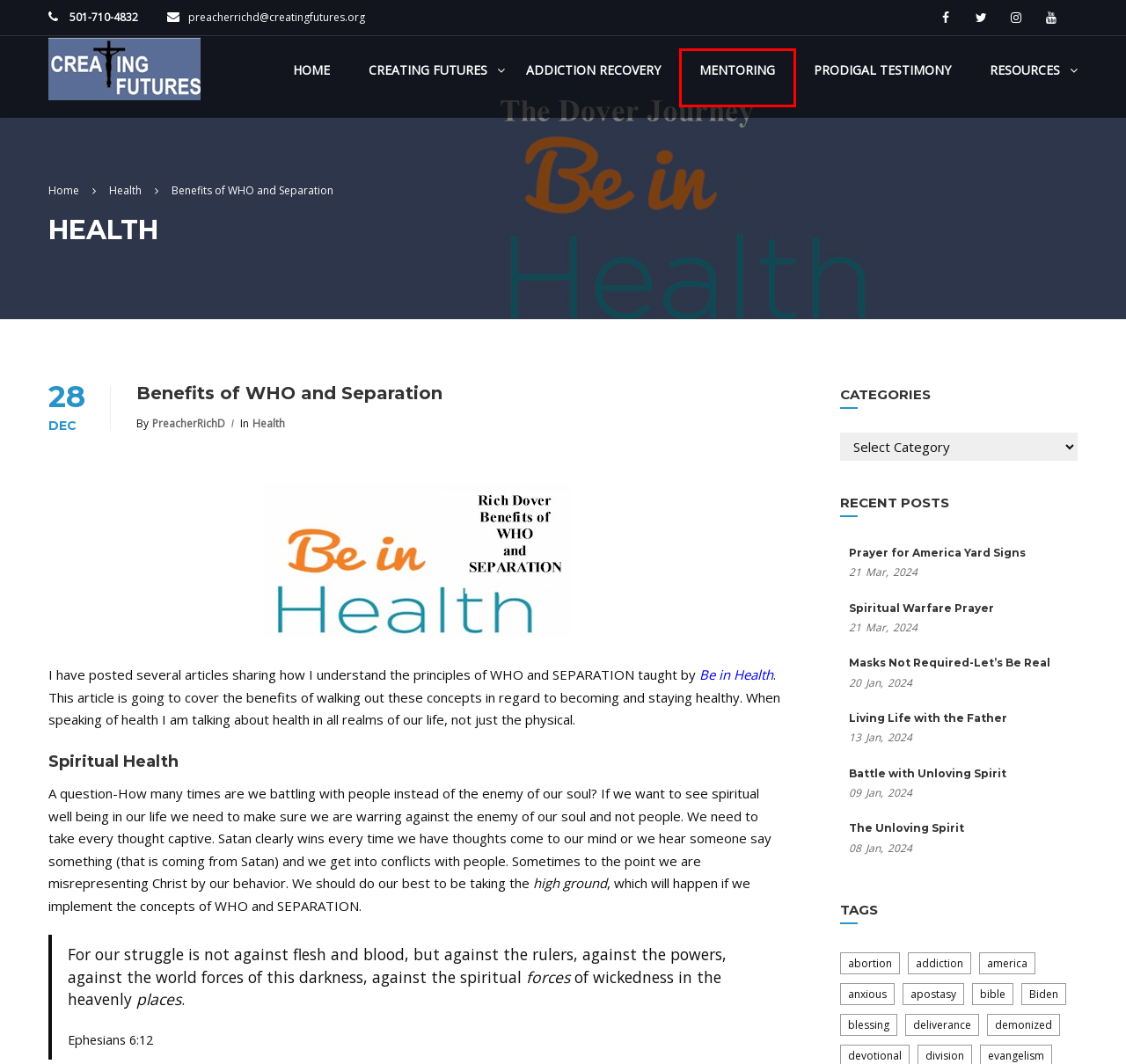Observe the webpage screenshot and focus on the red bounding box surrounding a UI element. Choose the most appropriate webpage description that corresponds to the new webpage after clicking the element in the bounding box. Here are the candidates:
A. Be in Health -The Dovers -Creating Futures
B. Prodigal Testimony - Creating Futures -Joshua Dover
C. Spiritual Warfare Prayer - Creating Futures
D. Biden  - Creating Futures
E. Creating Futures - Addiction Recovery
F. Spiritual Mentoring - Creating Futures -Richard Dover
G. PreacherRichD - Creating Futures
H. bible  - Creating Futures

F